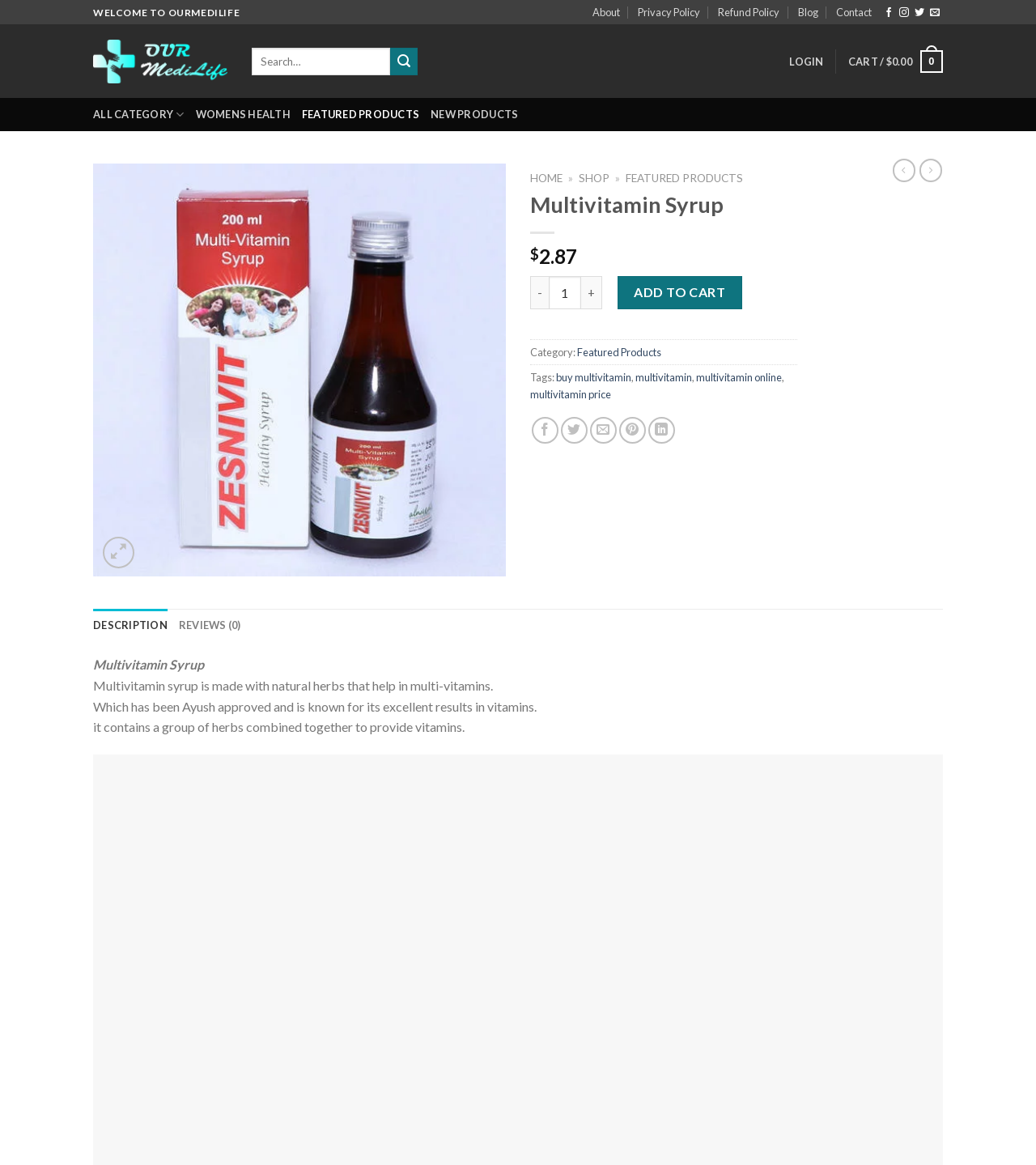What is the minimum quantity of Multivitamin Syrup that can be purchased?
Please ensure your answer to the question is detailed and covers all necessary aspects.

The minimum quantity of Multivitamin Syrup that can be purchased can be found on the product page, where it is set as the default value in the product quantity spin button, which has a minimum value of 1.